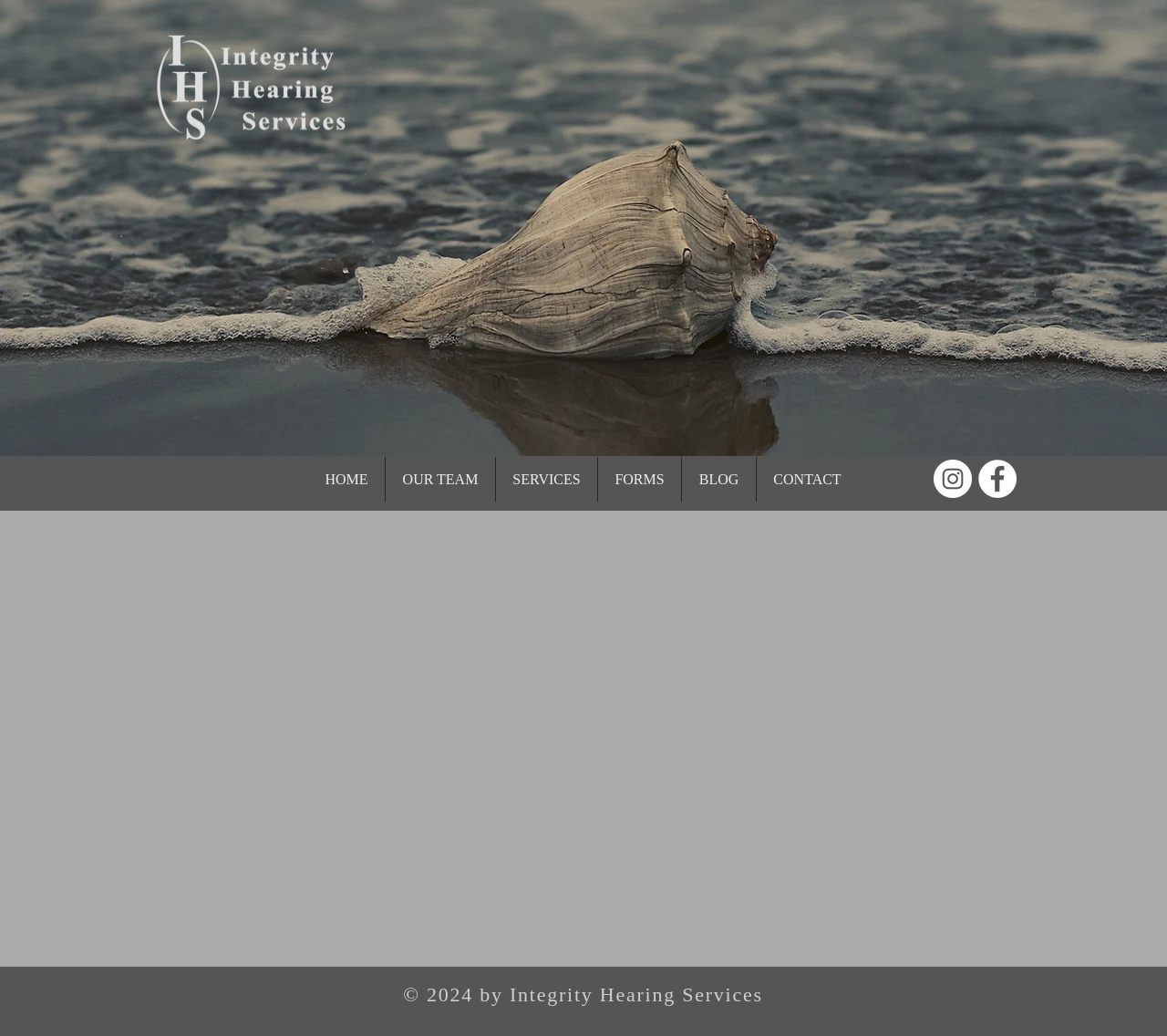Locate the coordinates of the bounding box for the clickable region that fulfills this instruction: "check services".

[0.425, 0.441, 0.512, 0.484]